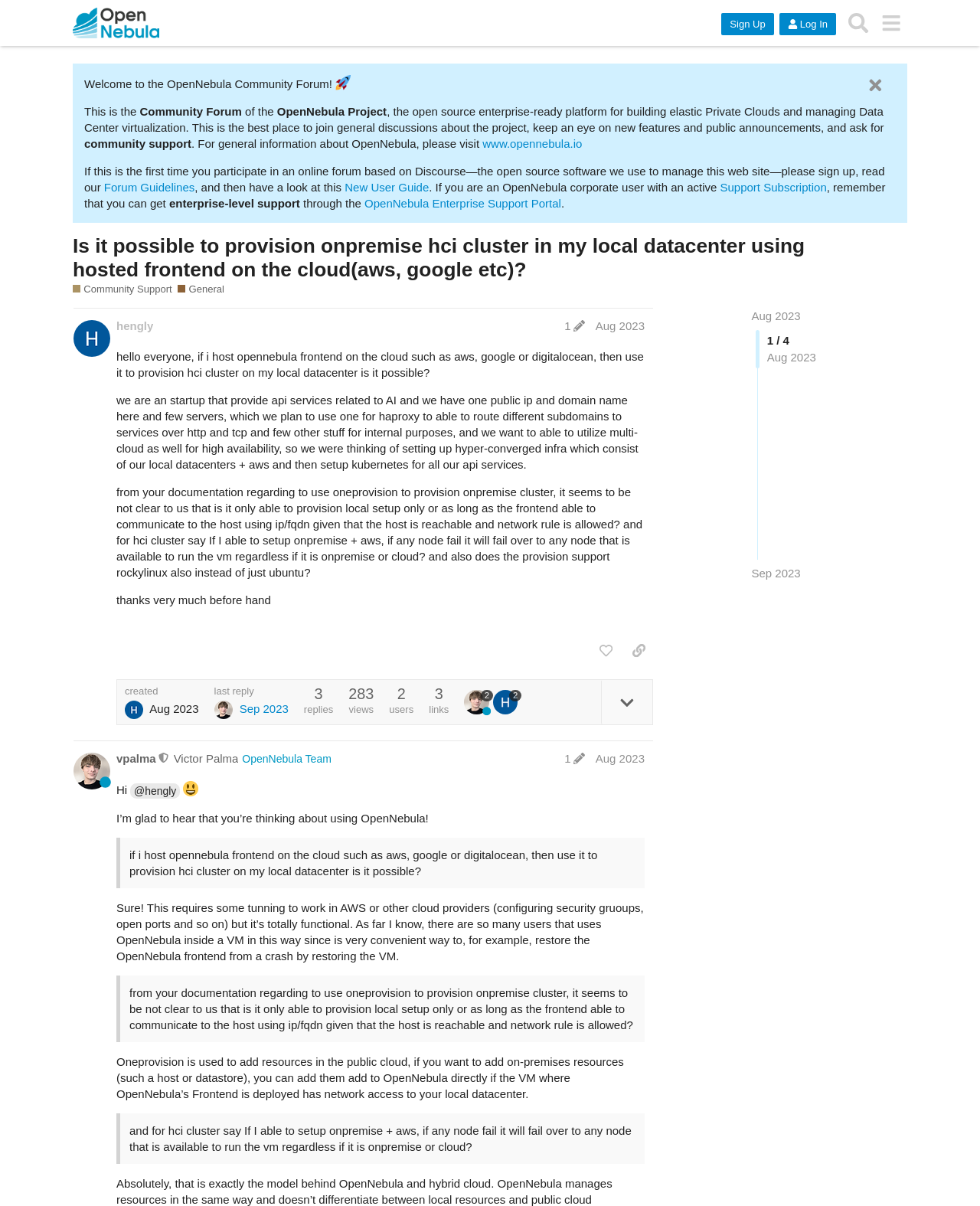Can you extract the headline from the webpage for me?

Is it possible to provision onpremise hci cluster in my local datacenter using hosted frontend on the cloud(aws, google etc)?